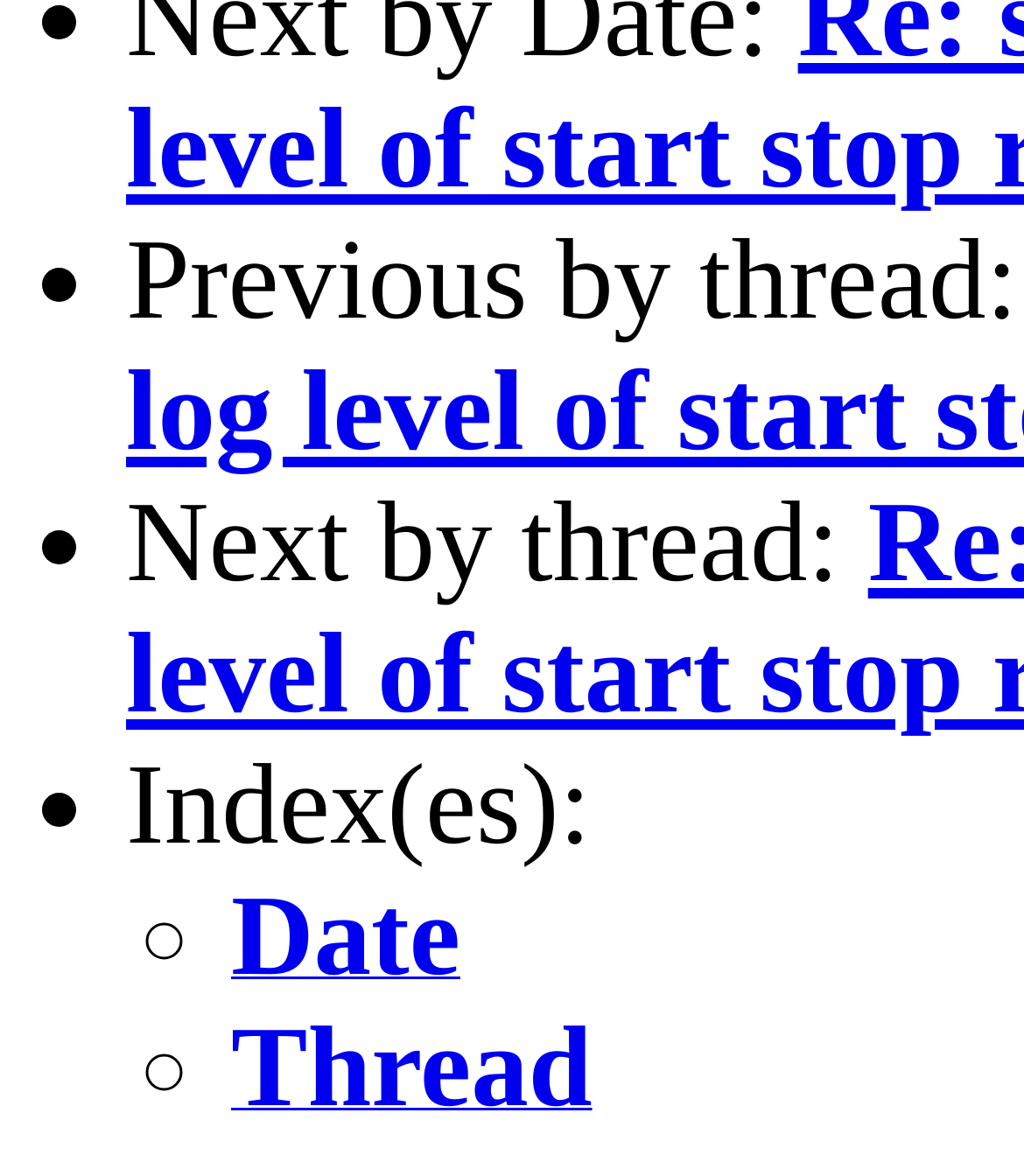Provide a one-word or brief phrase answer to the question:
What is the text of the second link?

Thread